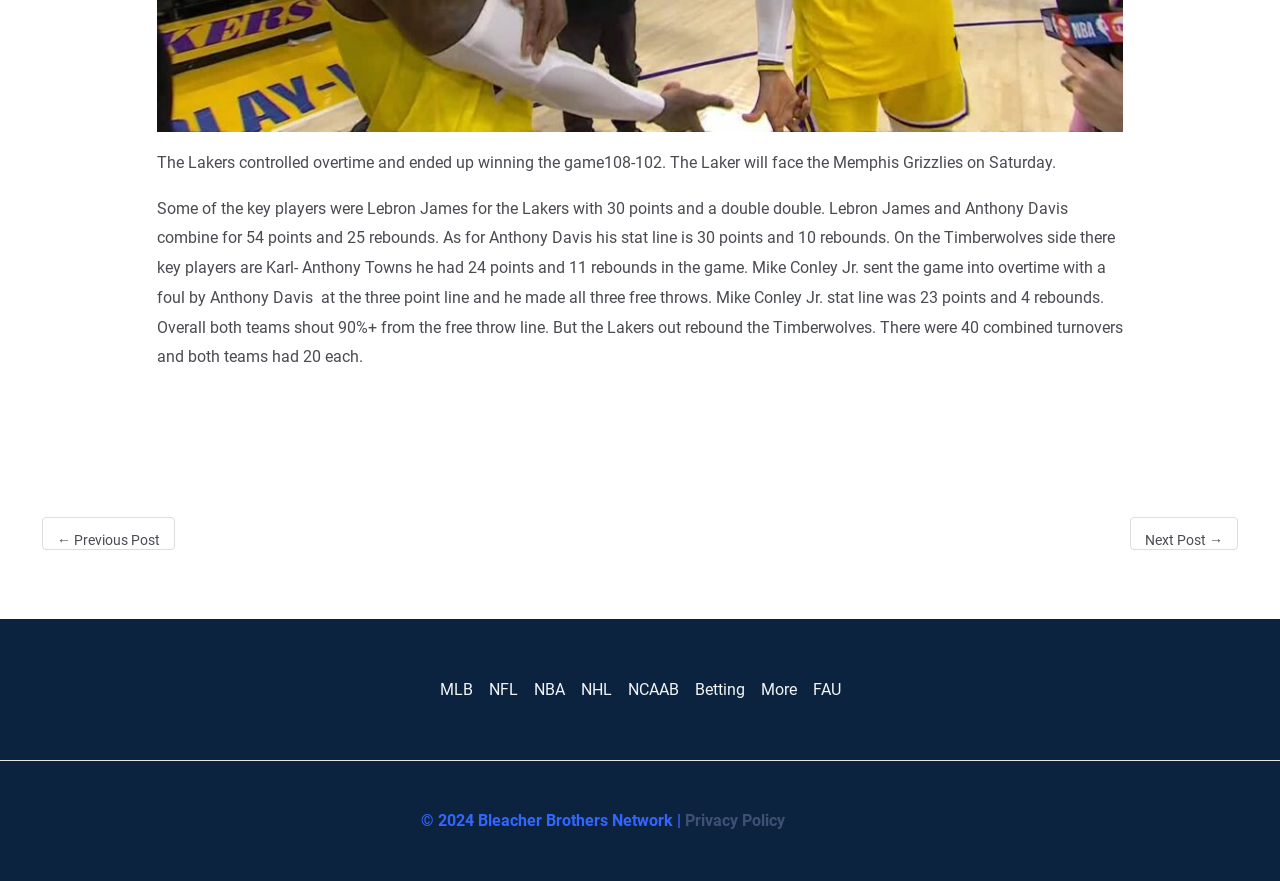Respond with a single word or phrase to the following question: What is the purpose of the 'Next Post →' link?

To navigate to the next post